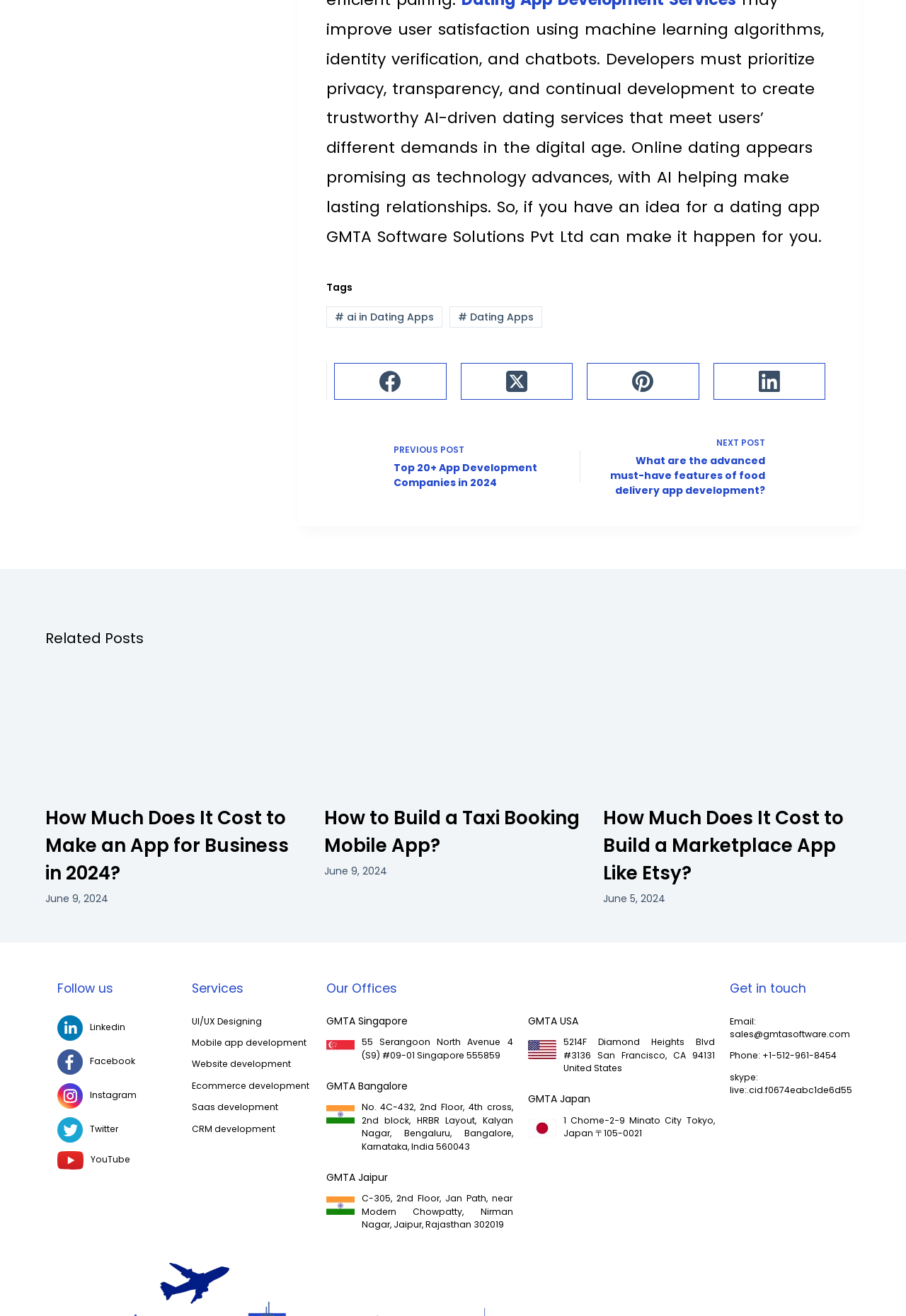Answer this question using a single word or a brief phrase:
How many social media platforms are listed to follow?

5